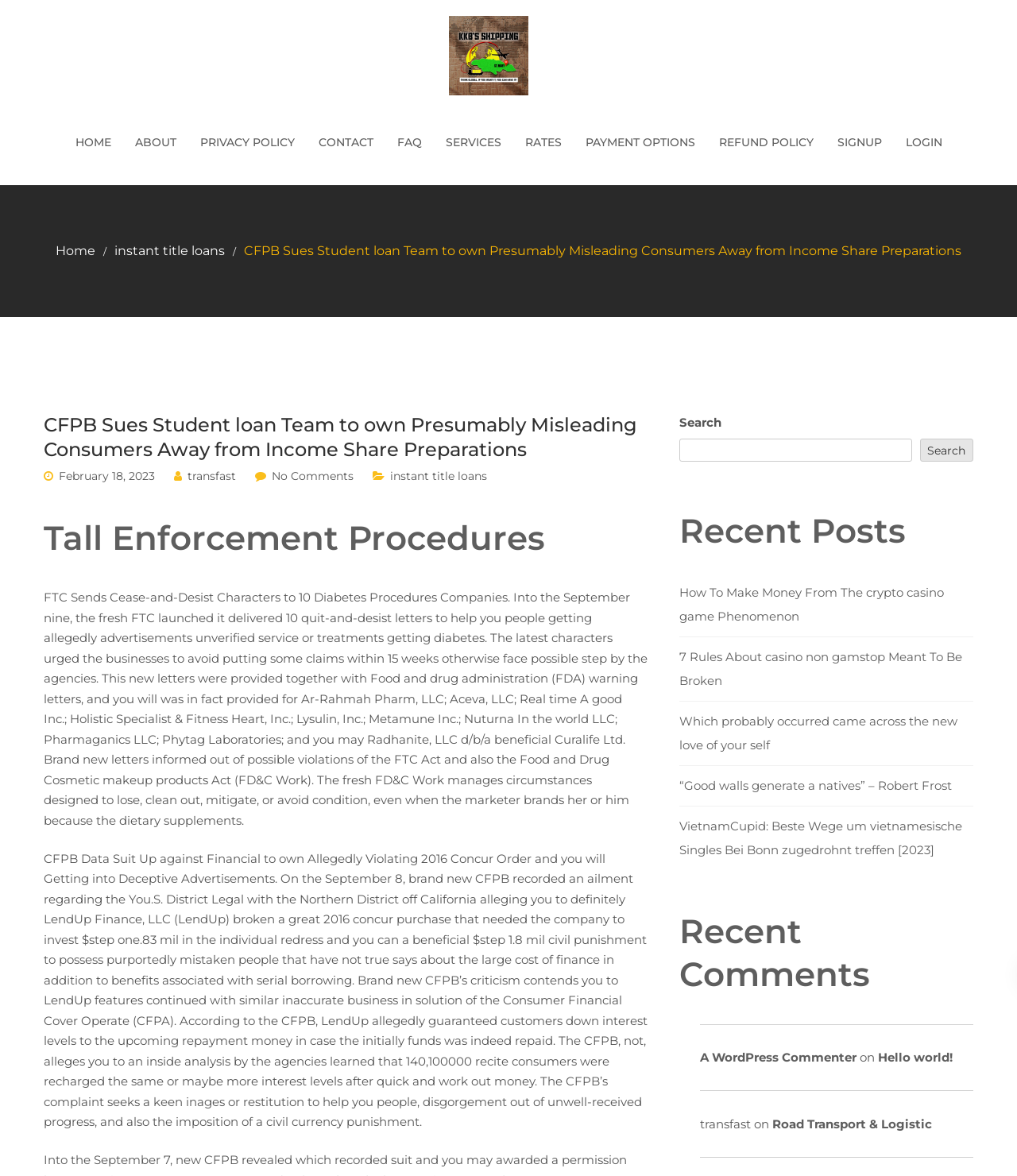Answer the question briefly using a single word or phrase: 
How many recent posts are listed?

6